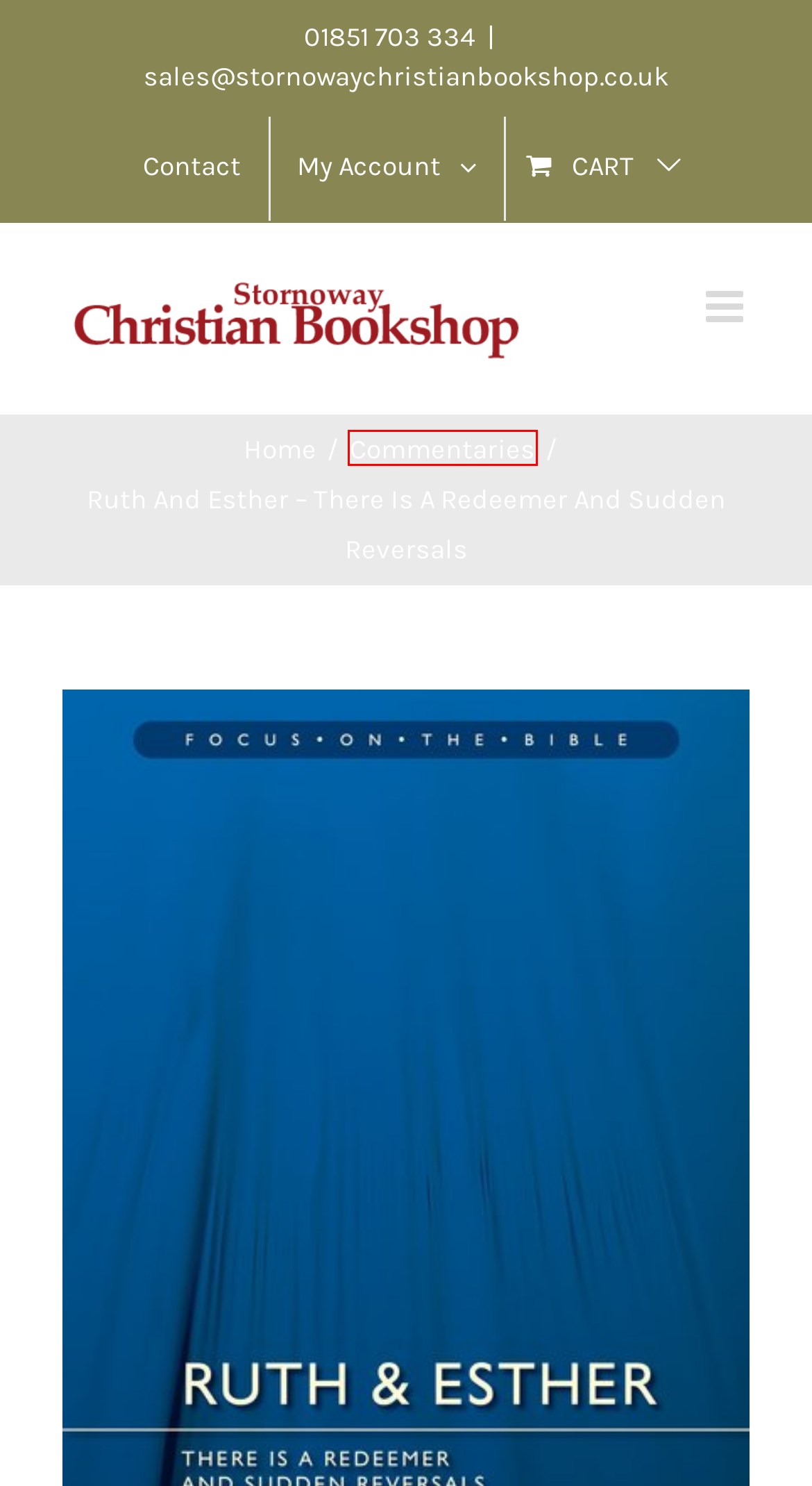Observe the provided screenshot of a webpage that has a red rectangle bounding box. Determine the webpage description that best matches the new webpage after clicking the element inside the red bounding box. Here are the candidates:
A. Shopping Cart - Stornoway Christian Bookshop
B. All Gifts - Stornoway Christian Bookshop
C. Commentaries Archives - Stornoway Christian Bookshop
D. Home - Welcome to the Stornoway Christian Bookshop's online shop
E. Terms and Conditions Policy - Stornoway Christian Bookshop
F. Contact - Stornoway Christian Bookshop
G. My Account - Stornoway Christian Bookshop
H. 2 Chronicles - God's Blessing Of His Faithful People - Stornoway Christian Bookshop

C